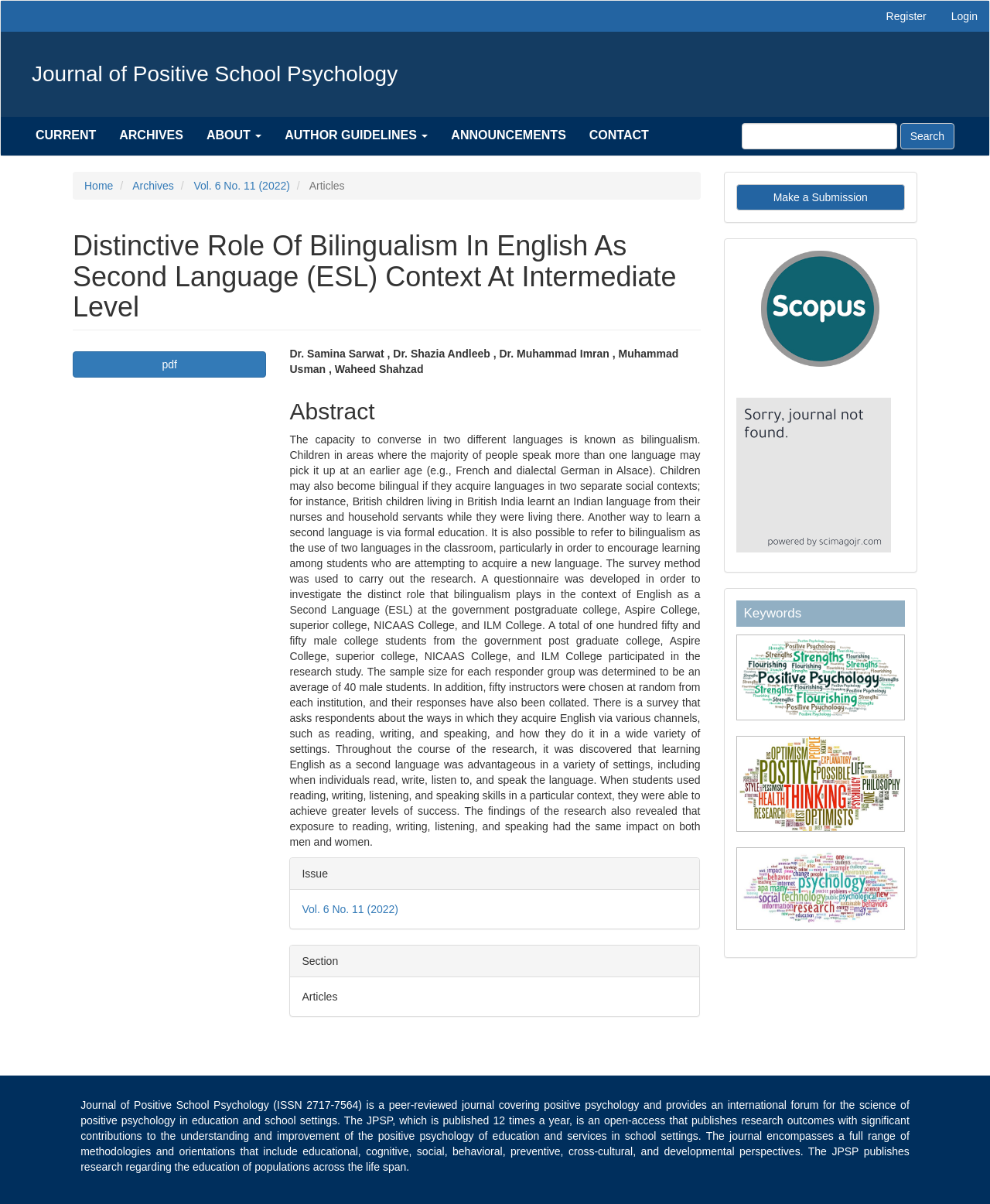Determine the bounding box coordinates of the clickable element necessary to fulfill the instruction: "Login". Provide the coordinates as four float numbers within the 0 to 1 range, i.e., [left, top, right, bottom].

[0.949, 0.001, 0.999, 0.026]